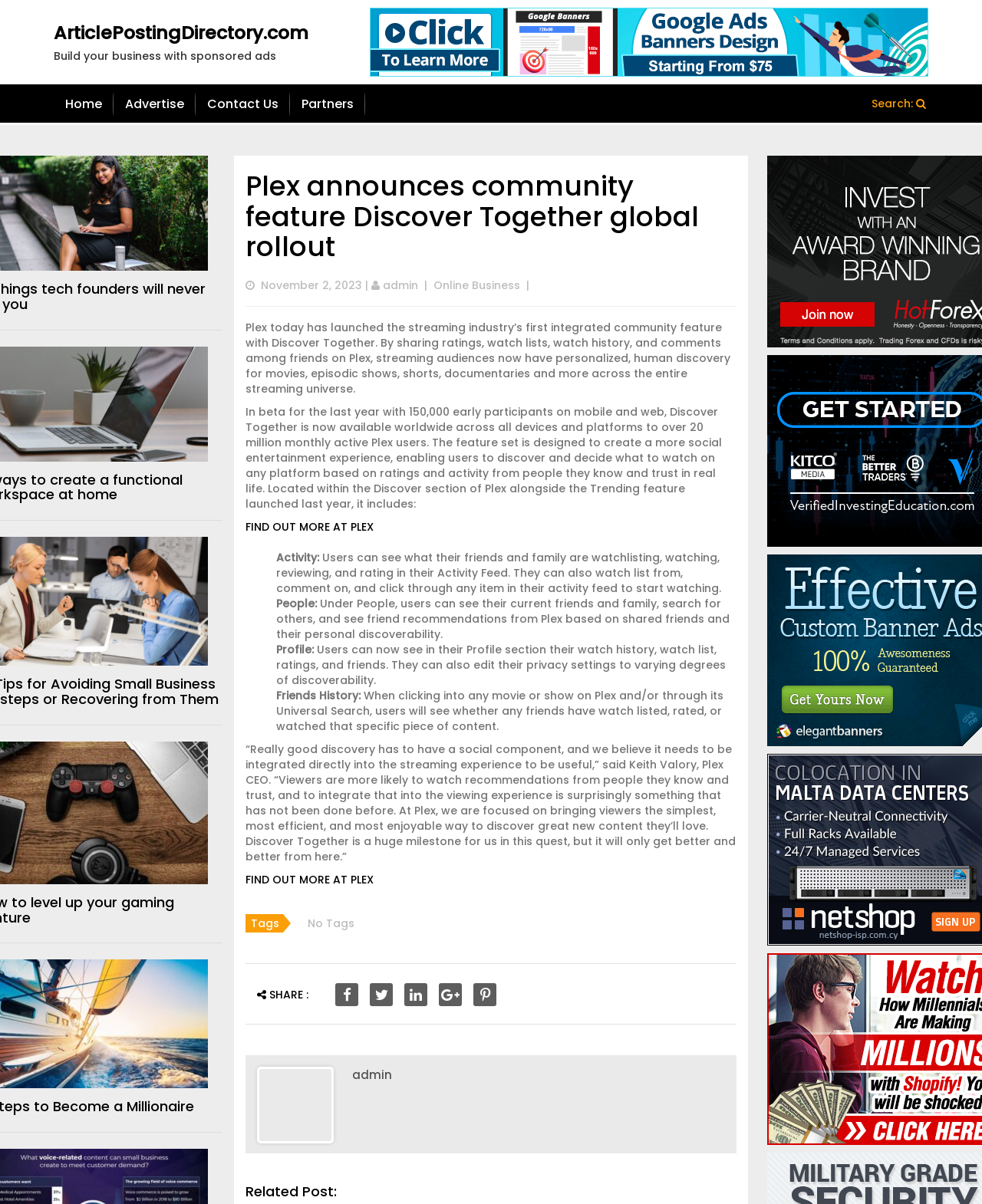Pinpoint the bounding box coordinates of the clickable element needed to complete the instruction: "Read the article about Plex announcing community feature Discover Together global rollout". The coordinates should be provided as four float numbers between 0 and 1: [left, top, right, bottom].

[0.25, 0.142, 0.75, 0.218]